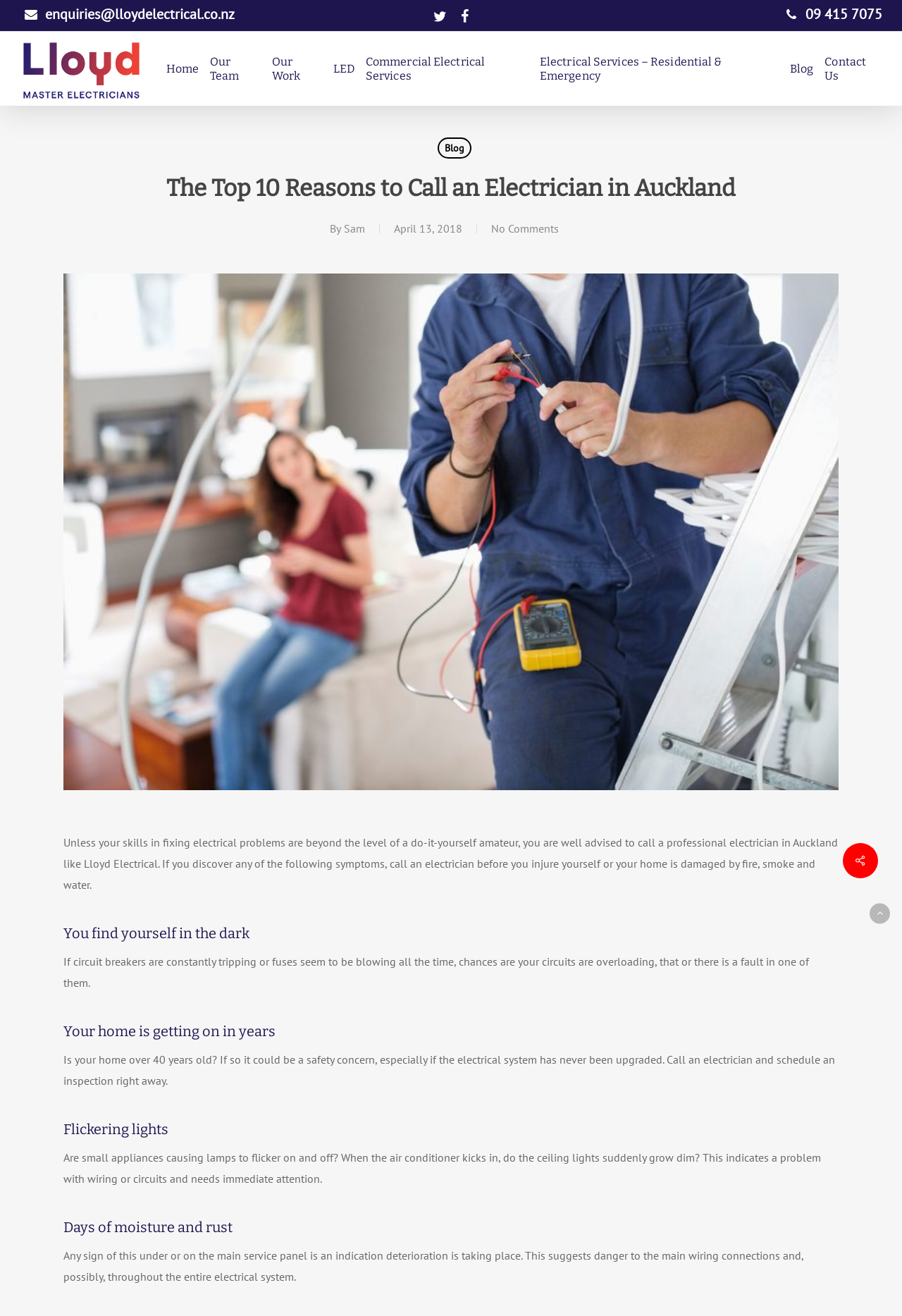Respond with a single word or phrase for the following question: 
How many reasons are there to call an electrician in Auckland?

10